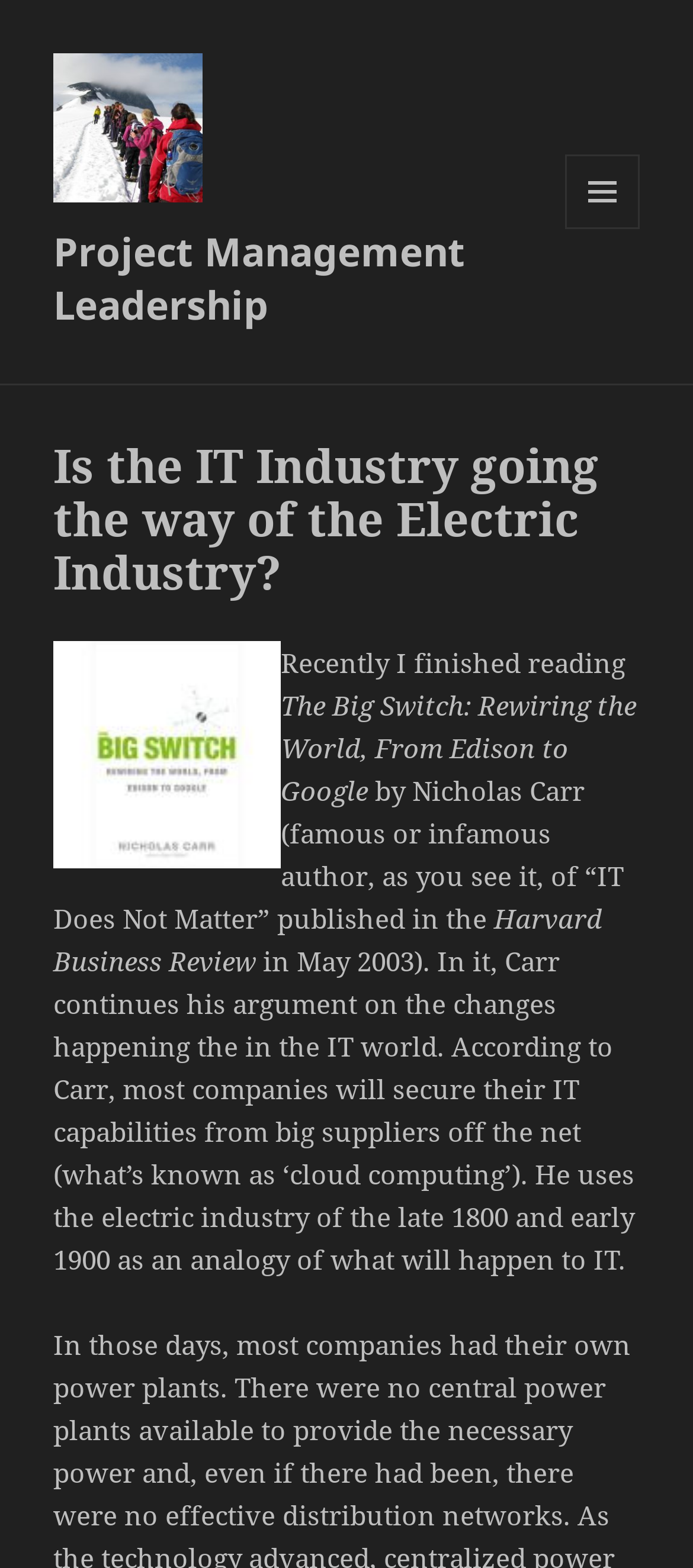What is the analogy used by the author in the book?
Using the image, provide a detailed and thorough answer to the question.

I found the analogy used by the author by looking at the static text element with the text 'He uses the electric industry of the late 1800 and early 1900 as an analogy of what will happen to IT.' which is a child of the button element with the text 'MENU AND WIDGETS'.